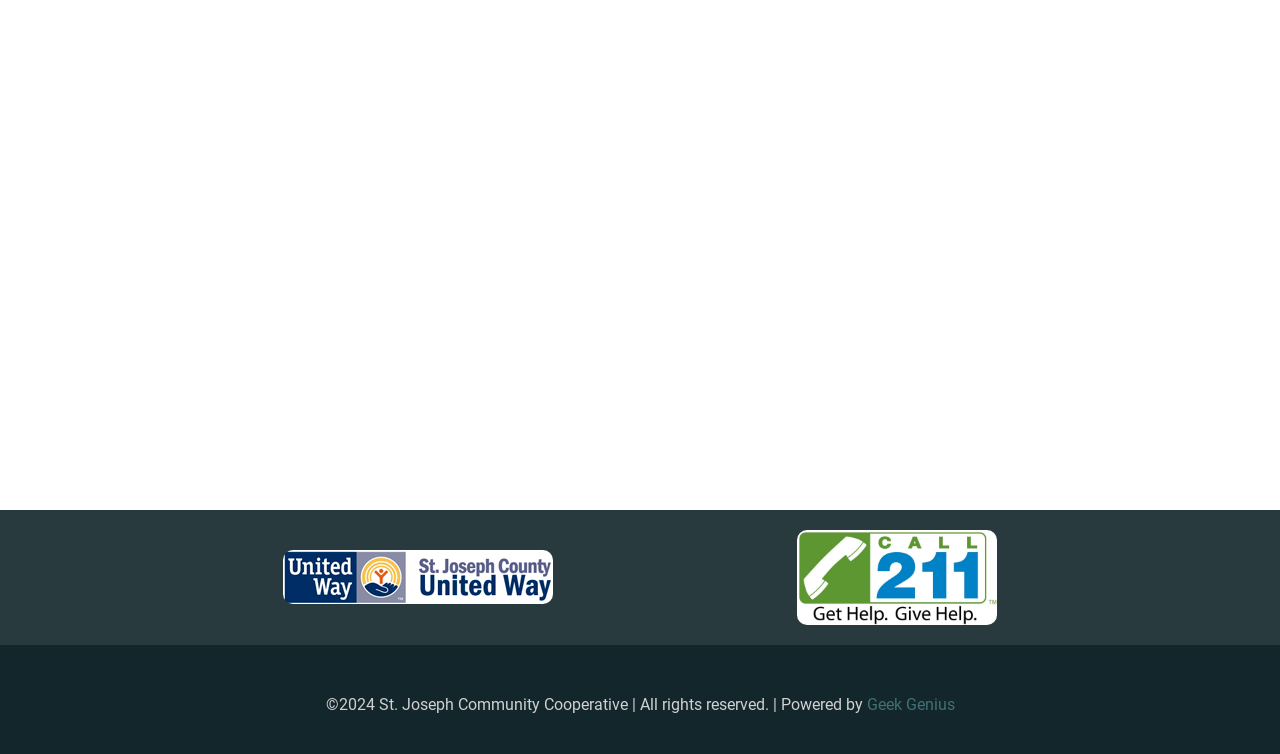Determine the bounding box for the described HTML element: "Geek Genius". Ensure the coordinates are four float numbers between 0 and 1 in the format [left, top, right, bottom].

[0.677, 0.921, 0.746, 0.947]